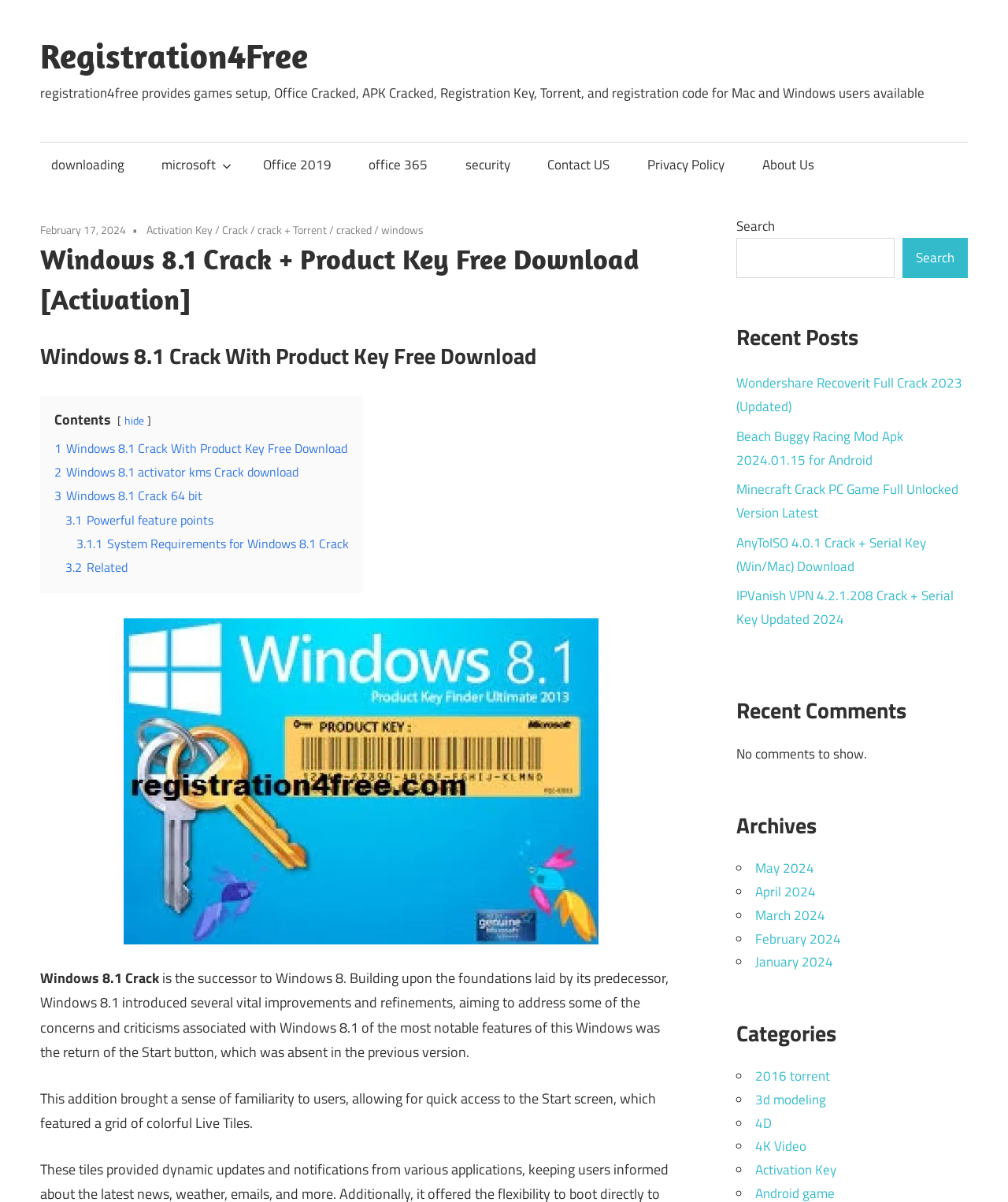Please identify the bounding box coordinates of the region to click in order to complete the task: "Click on the 'Registration4Free' link". The coordinates must be four float numbers between 0 and 1, specified as [left, top, right, bottom].

[0.04, 0.029, 0.305, 0.064]